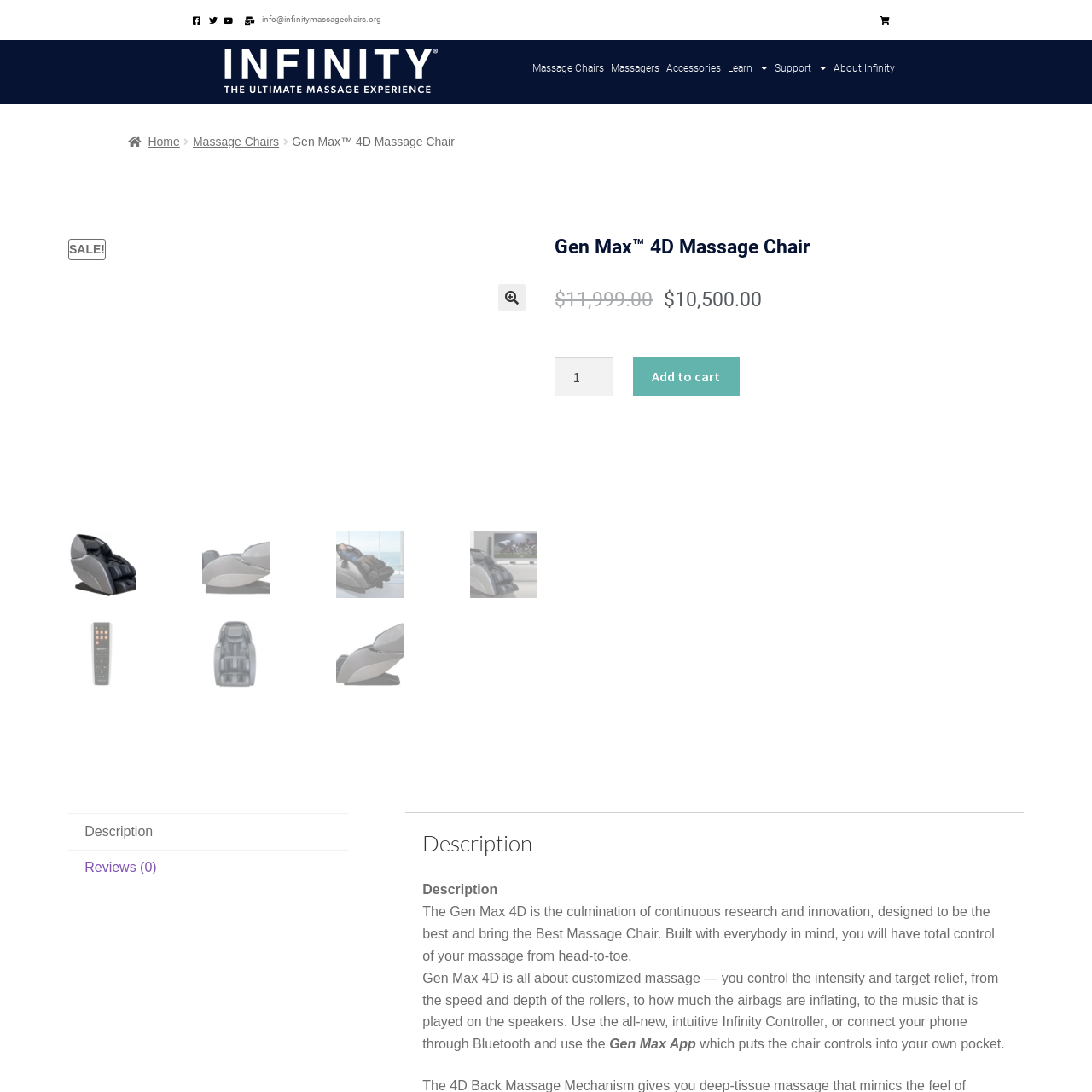Direct your gaze to the image circumscribed by the red boundary and deliver a thorough answer to the following question, drawing from the image's details: 
What is the purpose of the massage chair?

According to the caption, the massage chair is designed for relaxation and therapeutic purposes, suggesting that it is intended to provide a comfortable and rejuvenating experience for users.